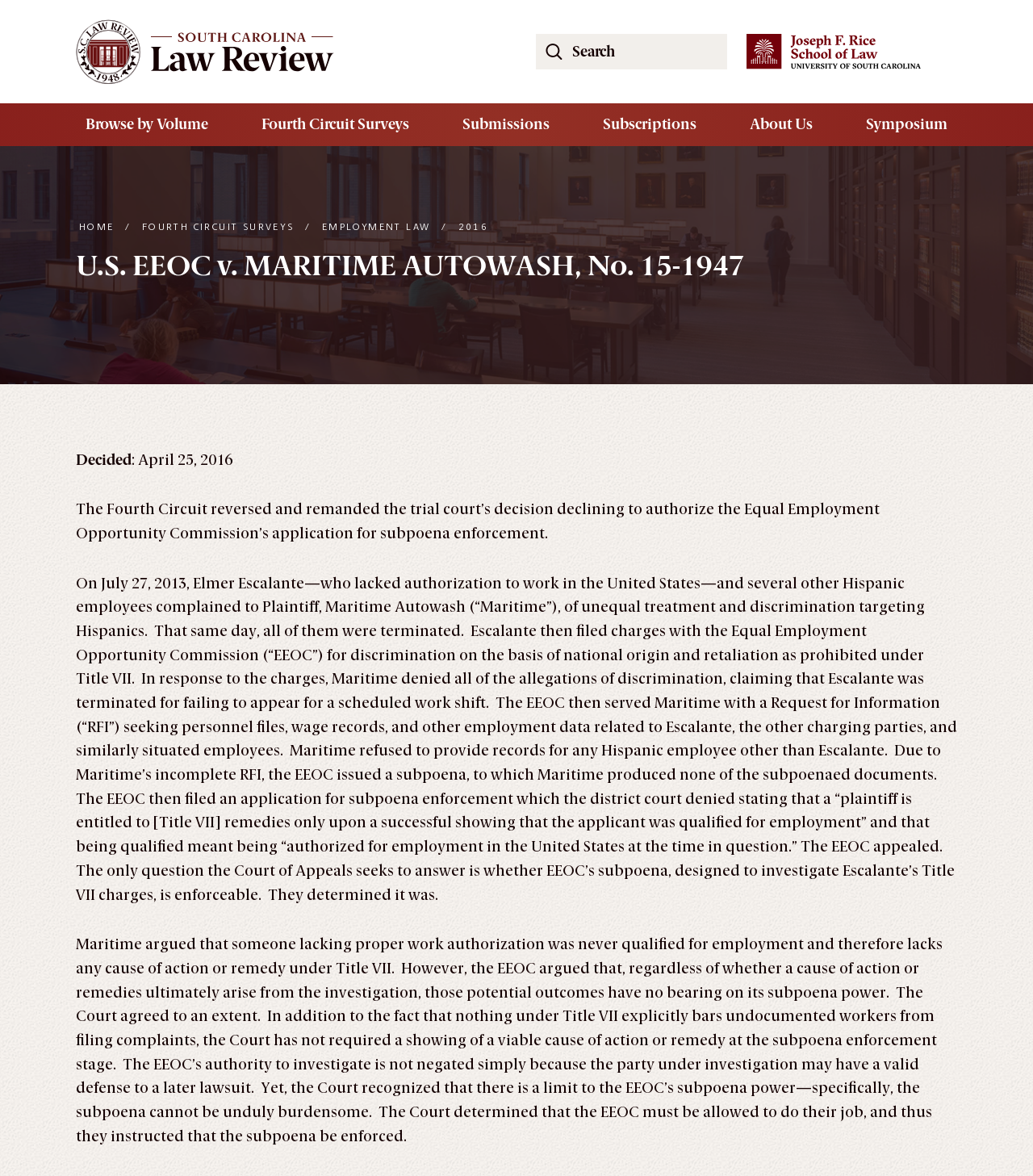Provide a thorough description of the webpage's content and layout.

The webpage is about a court case, U.S. EEOC v. MARITIME AUTOWASH, No. 15-1947, with a focus on employment law. At the top left of the page, there is a link to the "Ethics Unwrapped Home Page" and a search bar with a button to search the South Carolina Law Review Website. Below the search bar, there are several links to different sections of the website, including "Browse by Volume", "Fourth Circuit Surveys", "Submissions", "Subscriptions", "About Us", and "Symposium".

On the left side of the page, there is a navigation menu, also known as a breadcrumb, which shows the path to the current page. It includes links to "HOME", "FOURTH CIRCUIT SURVEYS", "EMPLOYMENT LAW", and "2016".

Above the main content, there is a heading with the title of the case, "U.S. EEOC v. MARITIME AUTOWASH, No. 15-1947". Below the heading, there are several paragraphs of text that describe the case. The text is divided into sections, with the first section describing the decision of the court, and the subsequent sections providing more details about the case.

On the right side of the page, there is a large image of a law library. At the top of the page, there is a photo of a law library that spans the entire width of the page.

The main content of the page is a detailed description of the court case, including the events leading up to the case, the arguments made by both sides, and the decision of the court. The text is divided into several paragraphs, with each paragraph describing a different aspect of the case.